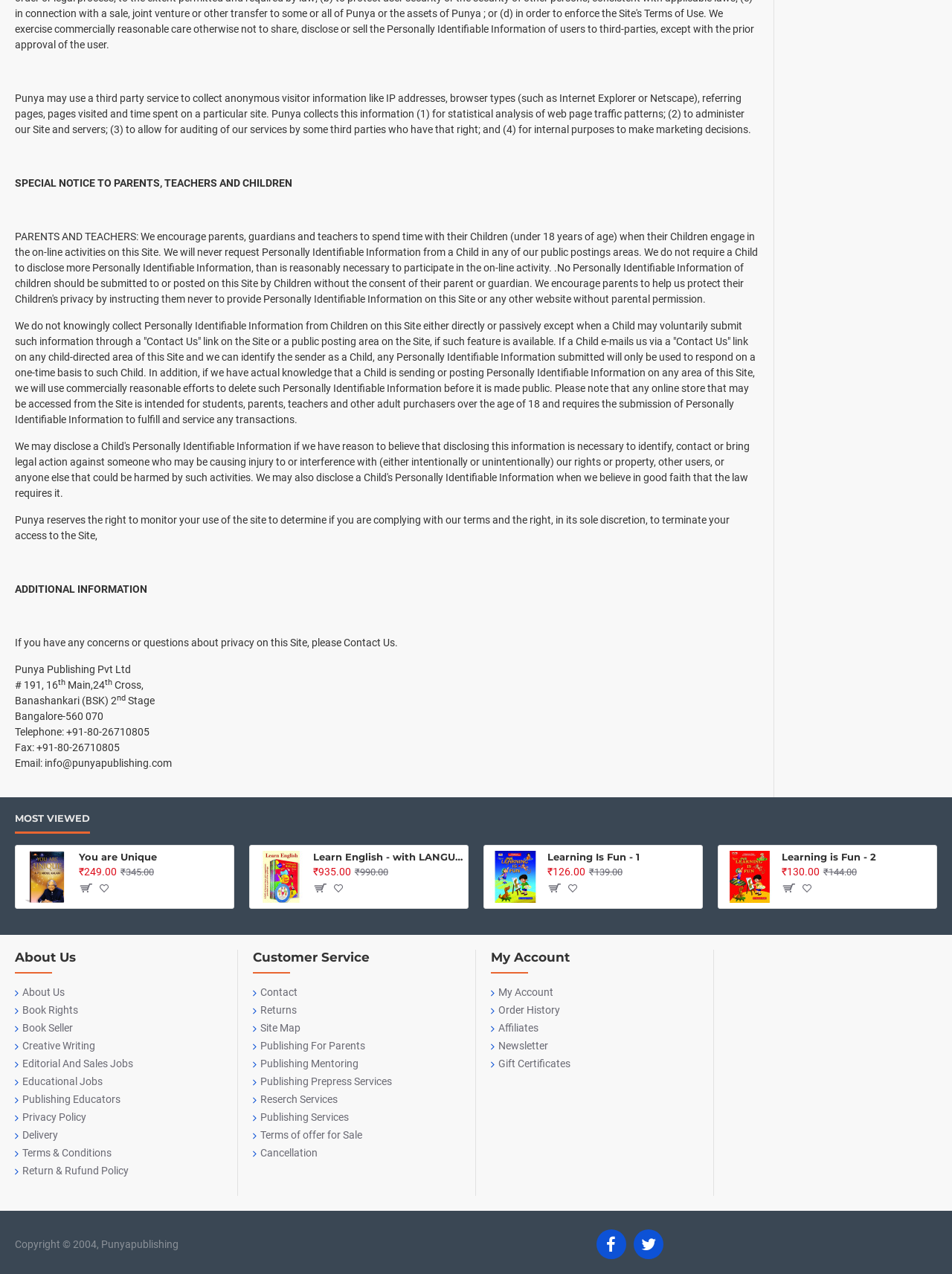Determine the bounding box coordinates of the section I need to click to execute the following instruction: "Click on 'About Us'". Provide the coordinates as four float numbers between 0 and 1, i.e., [left, top, right, bottom].

[0.016, 0.745, 0.234, 0.764]